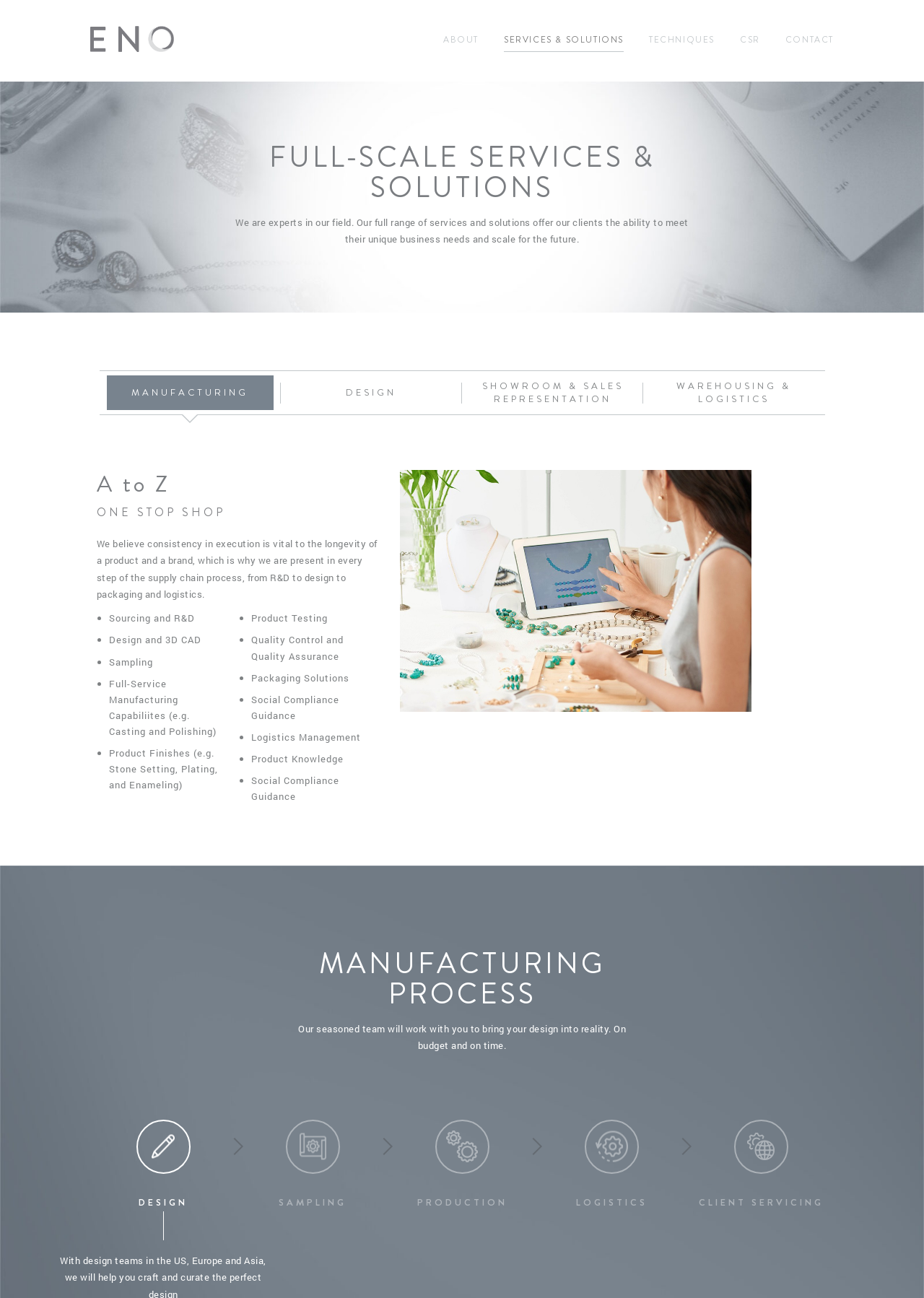Reply to the question with a single word or phrase:
What is the company's approach to product development?

One stop shop